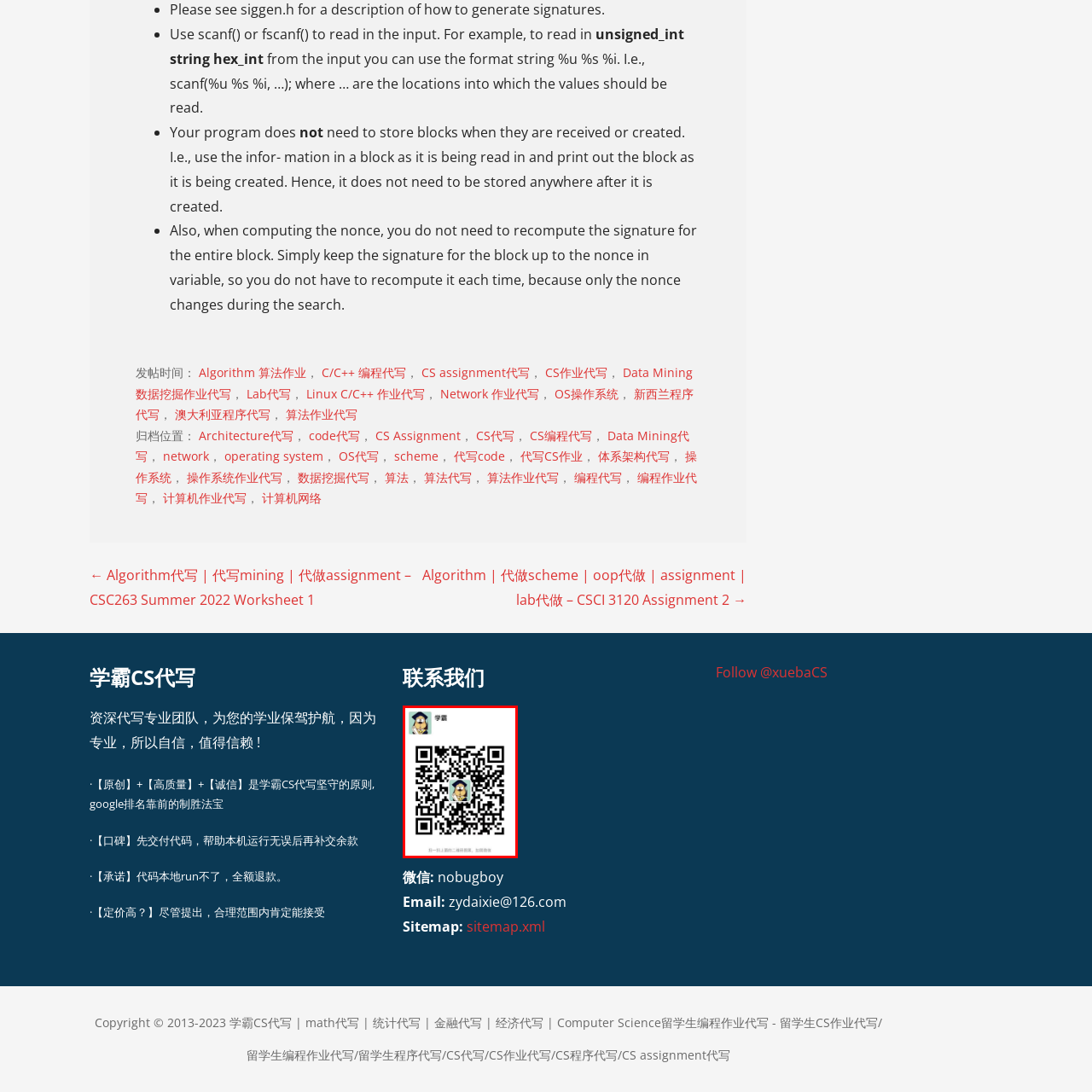Take a close look at the image marked with a red boundary and thoroughly answer the ensuing question using the information observed in the image:
What is the character wearing?

The digital avatar of a scholarly figure is wearing a graduation cap, which is a symbol of academic achievement and implies that the QR code is related to academic support or services.